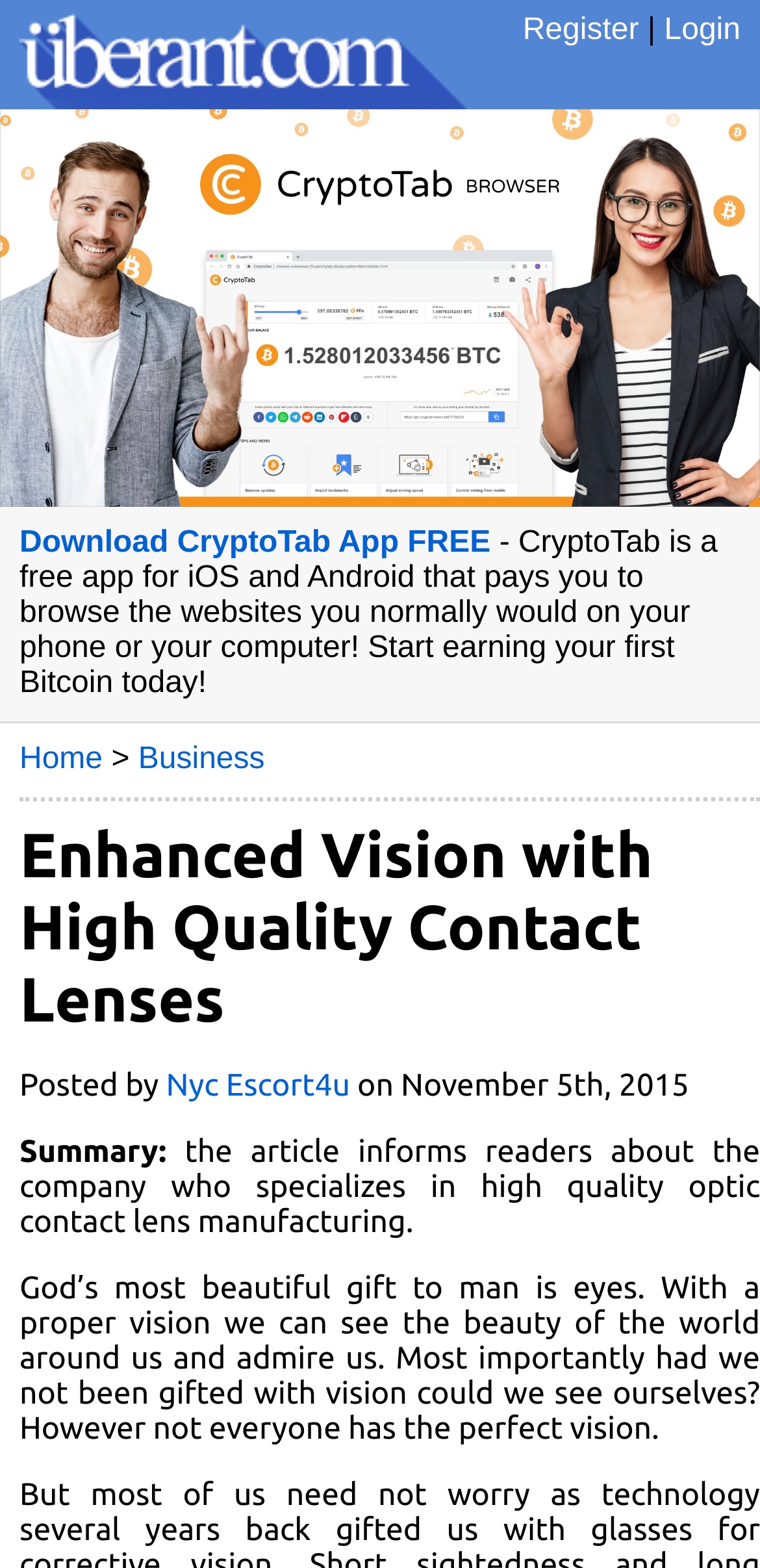Please specify the bounding box coordinates of the clickable region to carry out the following instruction: "Register on the website". The coordinates should be four float numbers between 0 and 1, in the format [left, top, right, bottom].

[0.688, 0.009, 0.841, 0.03]